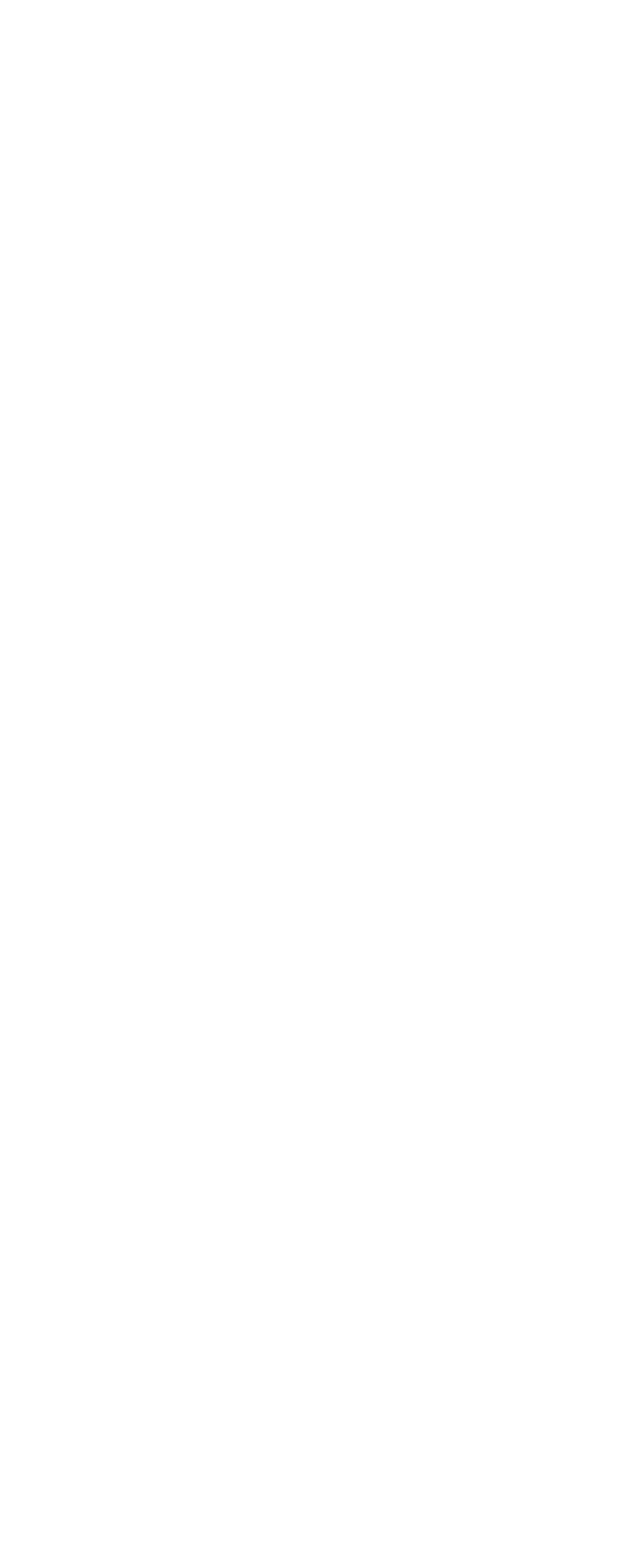Answer the question in a single word or phrase:
How many links are under the 'Pages' heading?

4